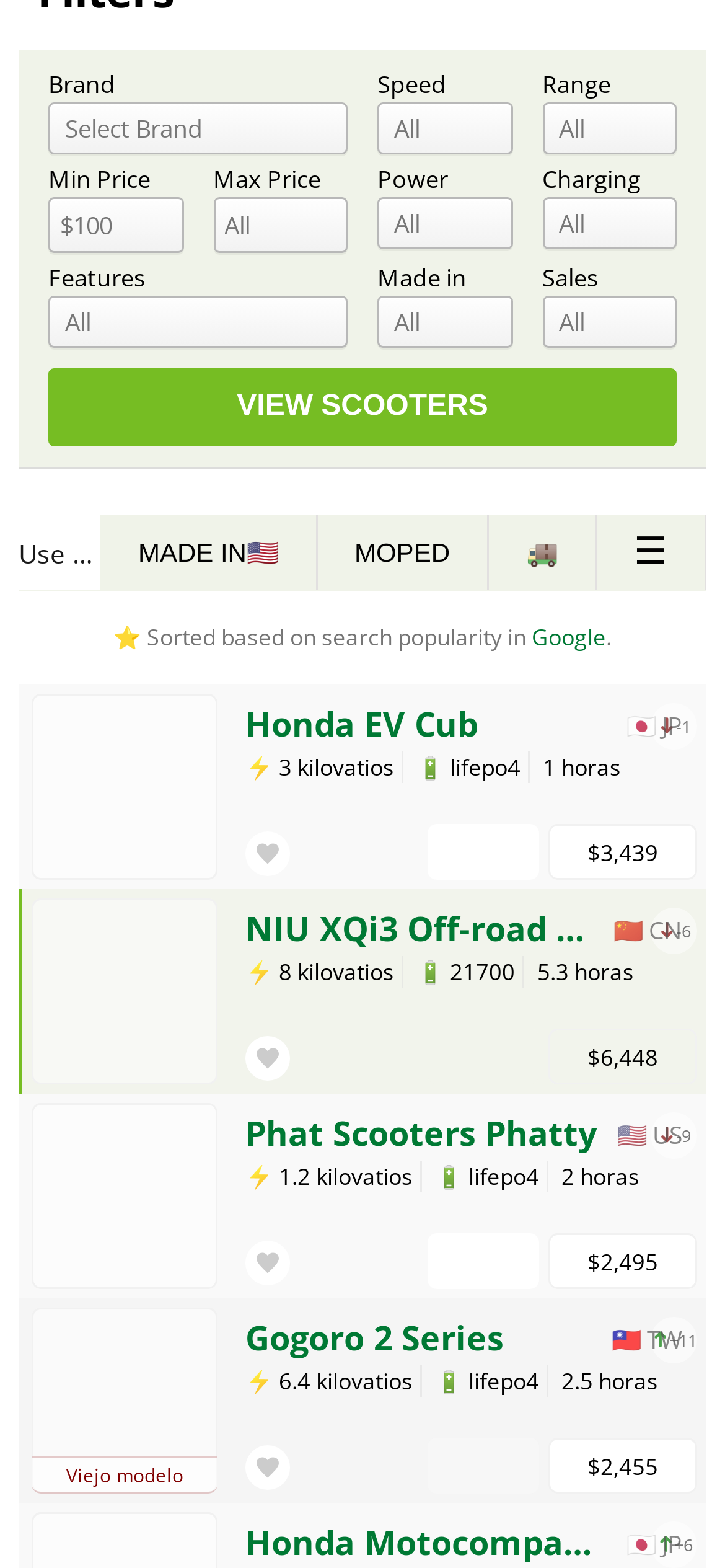Identify the bounding box coordinates for the region of the element that should be clicked to carry out the instruction: "View scooters". The bounding box coordinates should be four float numbers between 0 and 1, i.e., [left, top, right, bottom].

[0.067, 0.235, 0.933, 0.285]